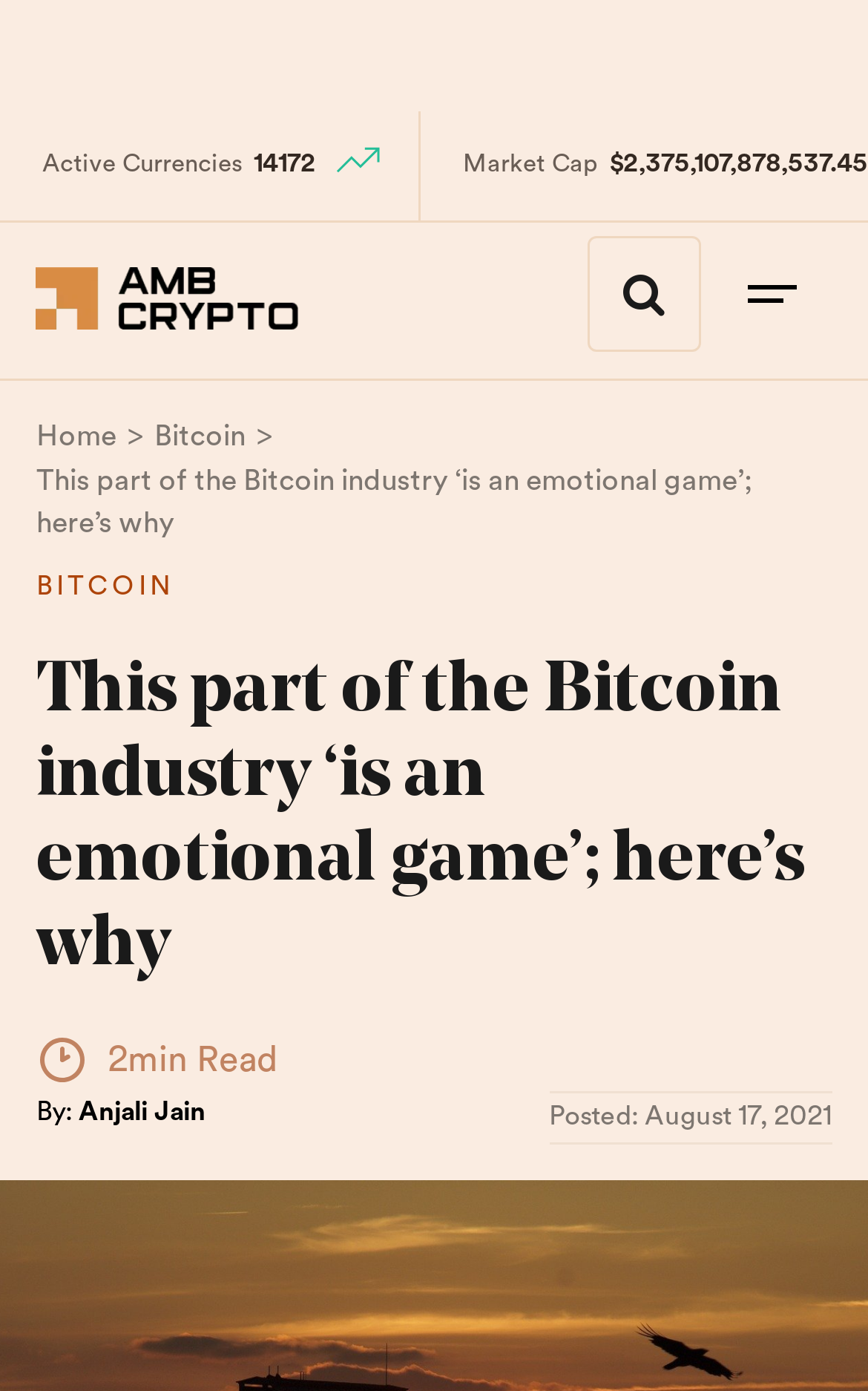How many active currencies are there?
Refer to the image and offer an in-depth and detailed answer to the question.

I found the number of active currencies by looking at the text next to the 'Active Currencies' label, which is '14172'.